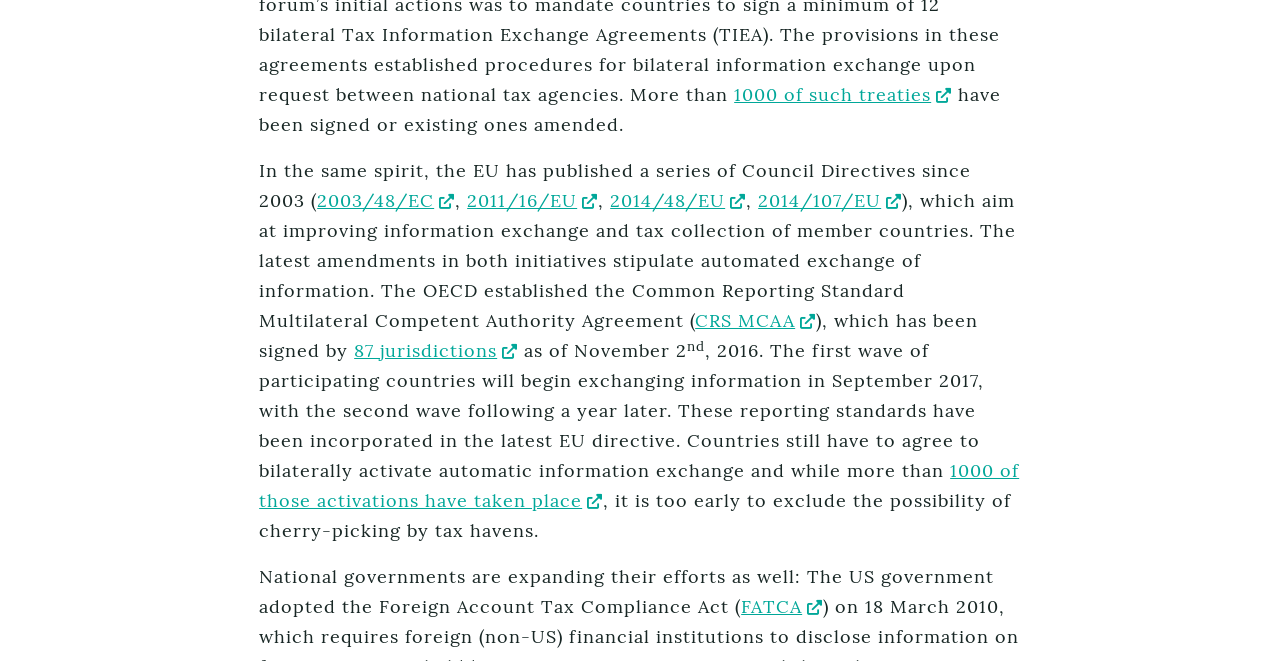Please find the bounding box coordinates of the element that must be clicked to perform the given instruction: "Explore the link about 1000 of those activations". The coordinates should be four float numbers from 0 to 1, i.e., [left, top, right, bottom].

[0.202, 0.695, 0.796, 0.775]